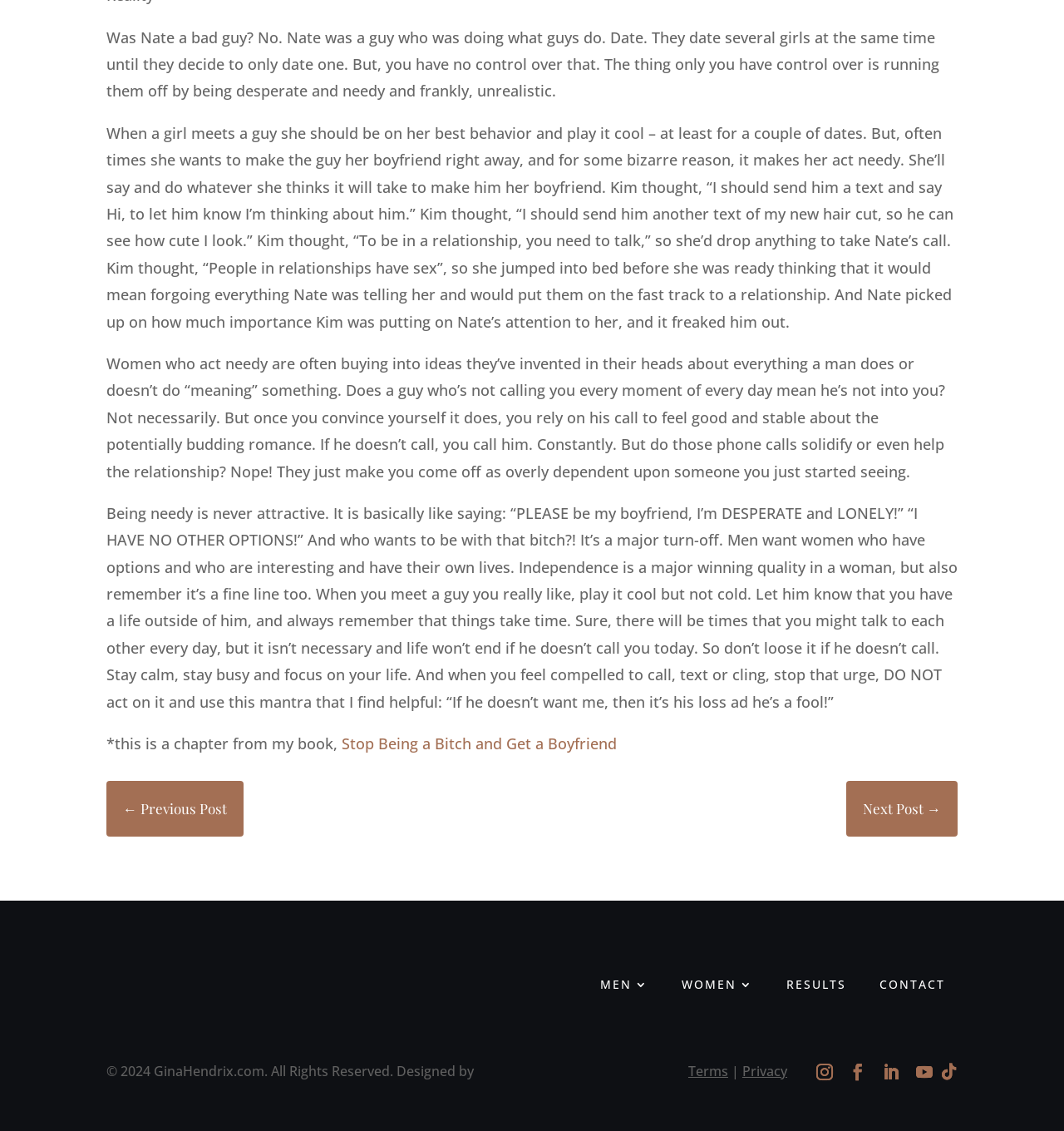Determine the coordinates of the bounding box that should be clicked to complete the instruction: "Click on 'MEN 3'". The coordinates should be represented by four float numbers between 0 and 1: [left, top, right, bottom].

[0.564, 0.866, 0.609, 0.882]